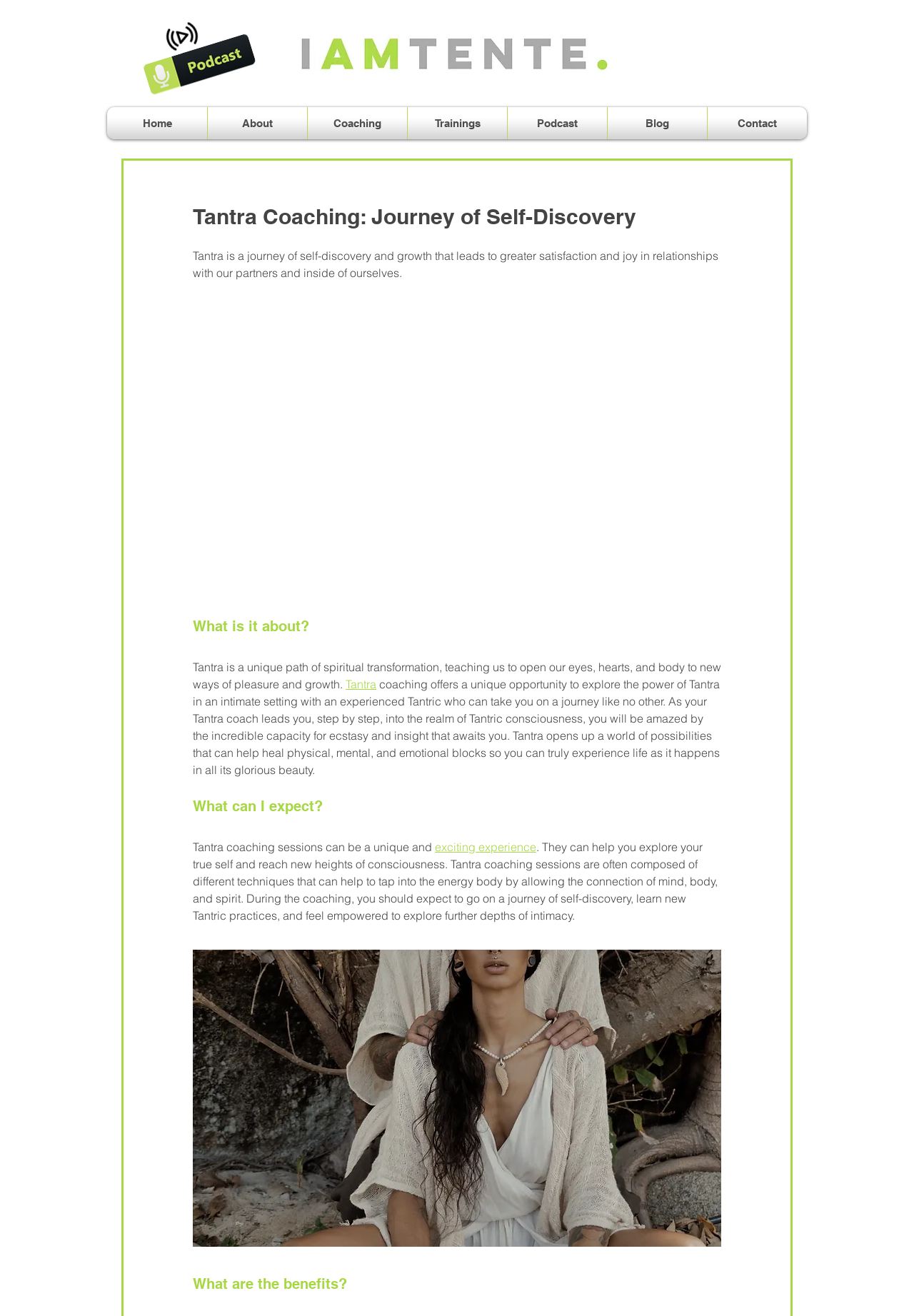Specify the bounding box coordinates for the region that must be clicked to perform the given instruction: "Click on the 'Podcast for men' link".

[0.156, 0.025, 0.281, 0.073]